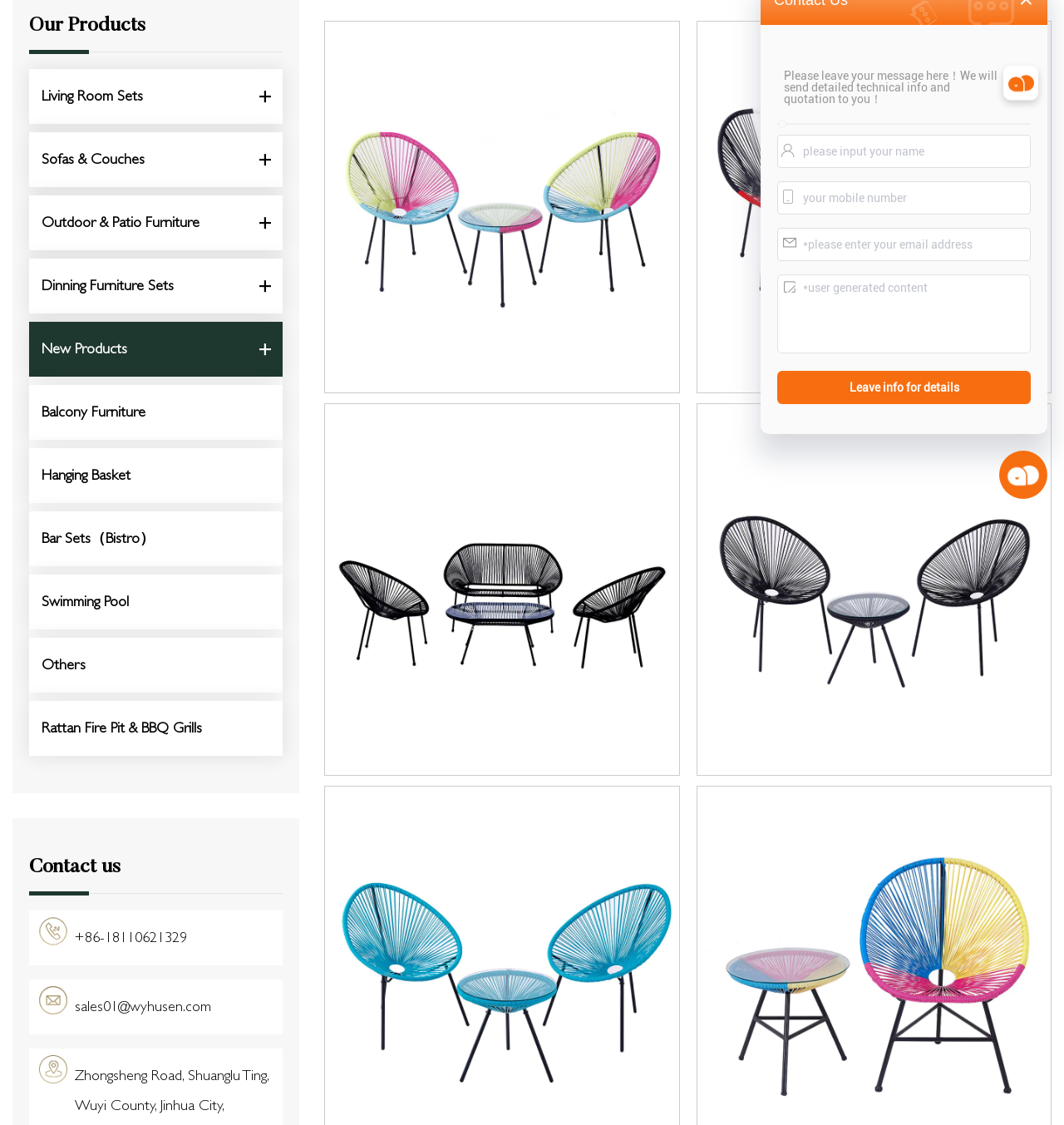Using the webpage screenshot, locate the HTML element that fits the following description and provide its bounding box: "parent_node: BALCONY FURNITURE".

[0.655, 0.019, 0.988, 0.348]